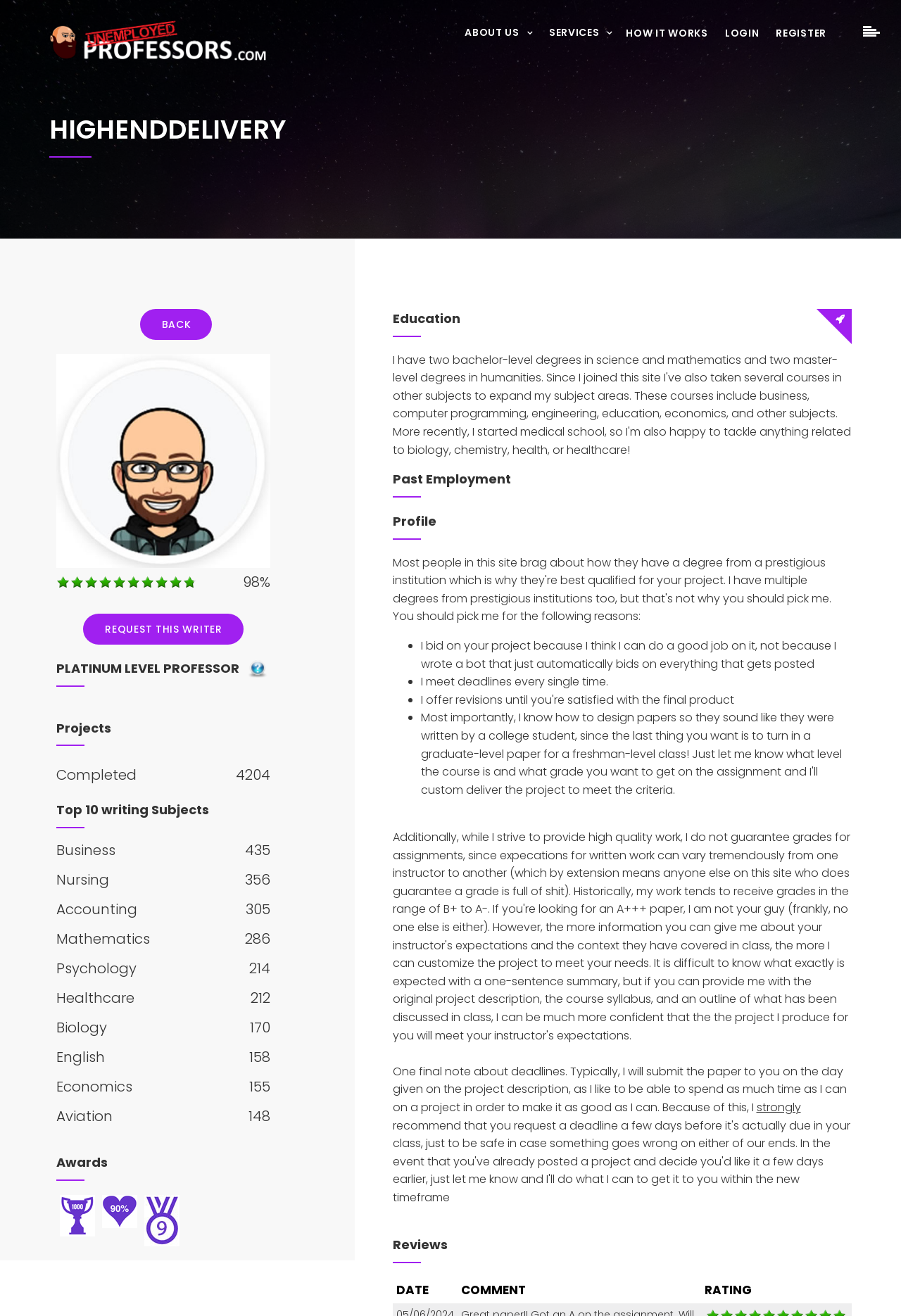Identify the bounding box coordinates of the clickable region required to complete the instruction: "Click on the 'HOW IT WORKS' link". The coordinates should be given as four float numbers within the range of 0 and 1, i.e., [left, top, right, bottom].

[0.686, 0.021, 0.795, 0.029]